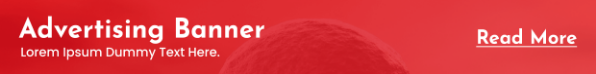What is the purpose of the text 'Lorem Ipsum Dummy Text Here'?
Using the image provided, answer with just one word or phrase.

placeholder